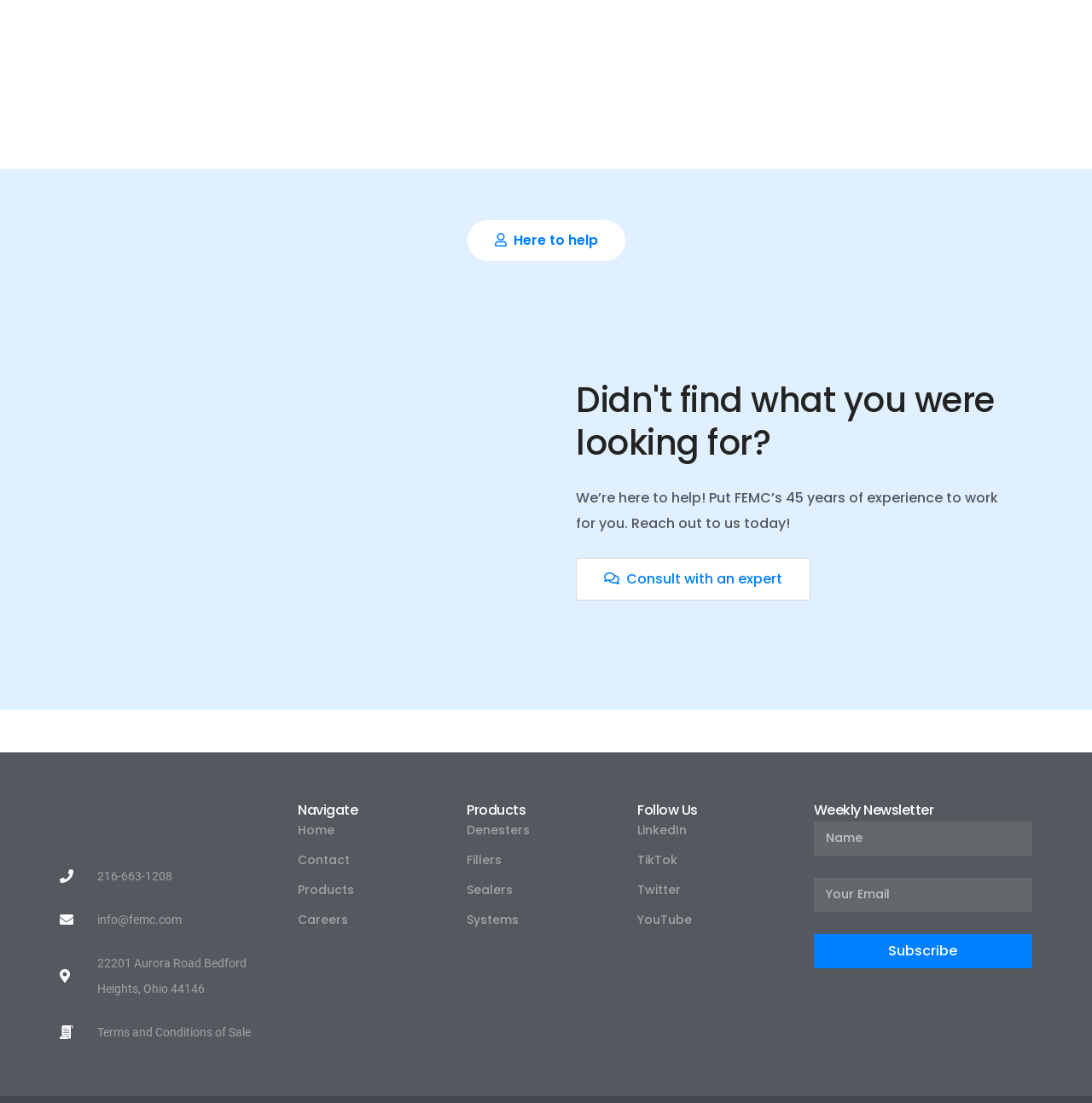Identify the bounding box coordinates for the UI element described as: "parent_node: Email name="form_fields[email]" placeholder="Your Email"".

[0.745, 0.796, 0.945, 0.827]